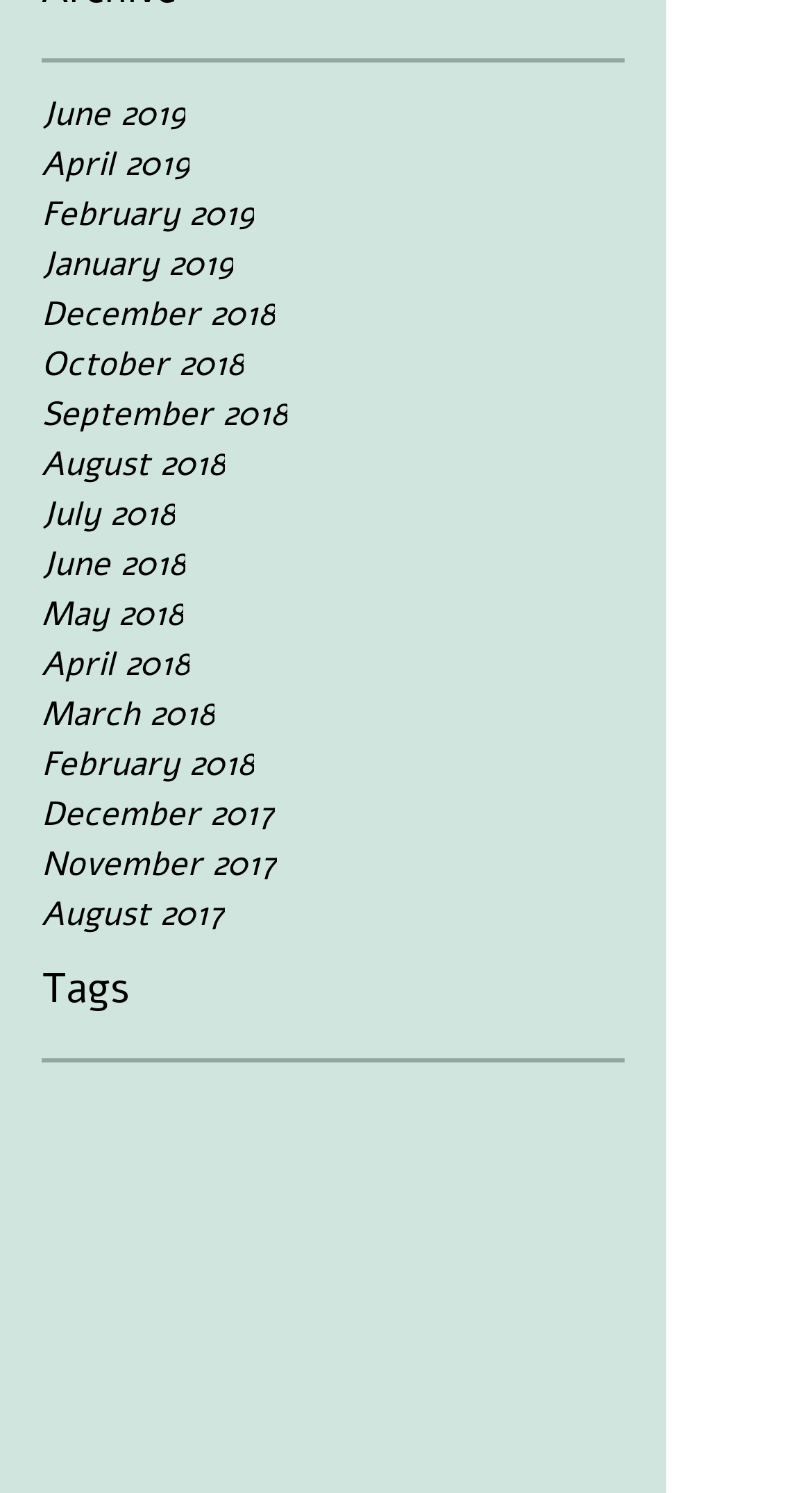Answer this question using a single word or a brief phrase:
What is the section title below the archive links?

Tags